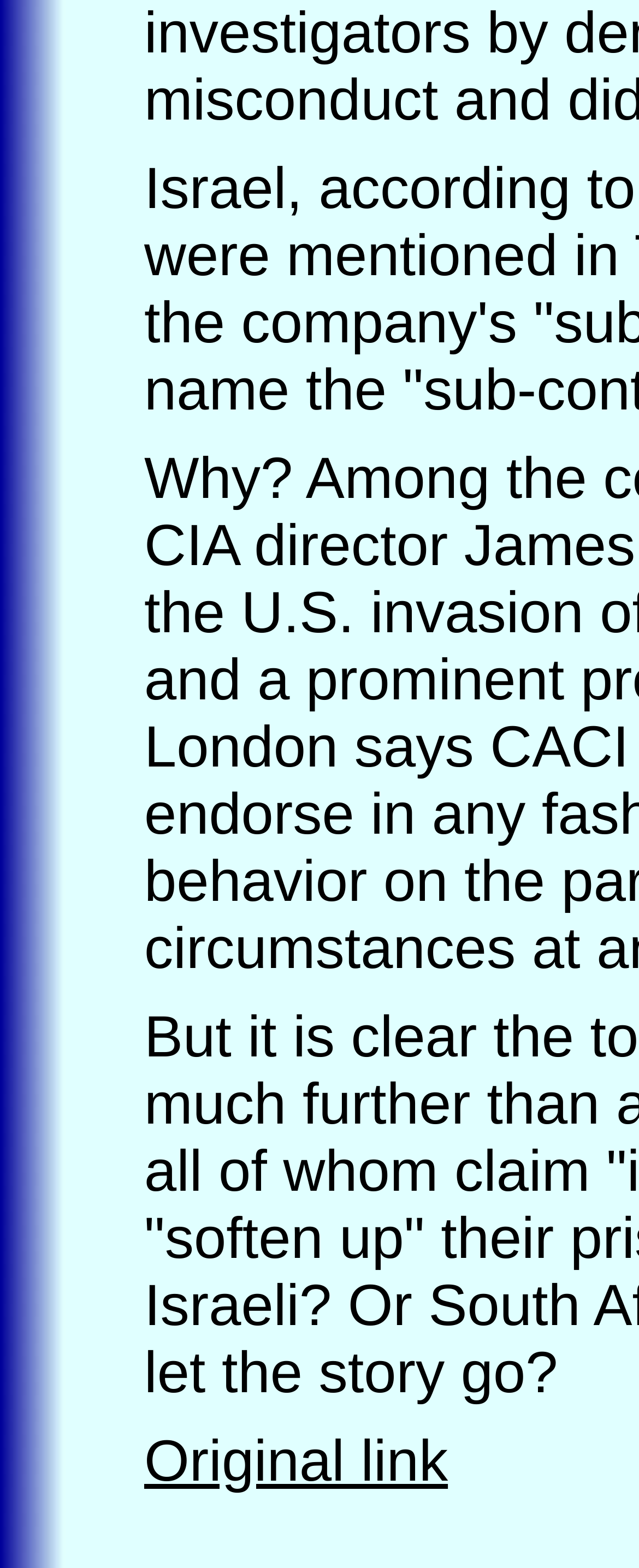Identify the bounding box coordinates of the HTML element based on this description: "Original link".

[0.226, 0.911, 0.701, 0.953]